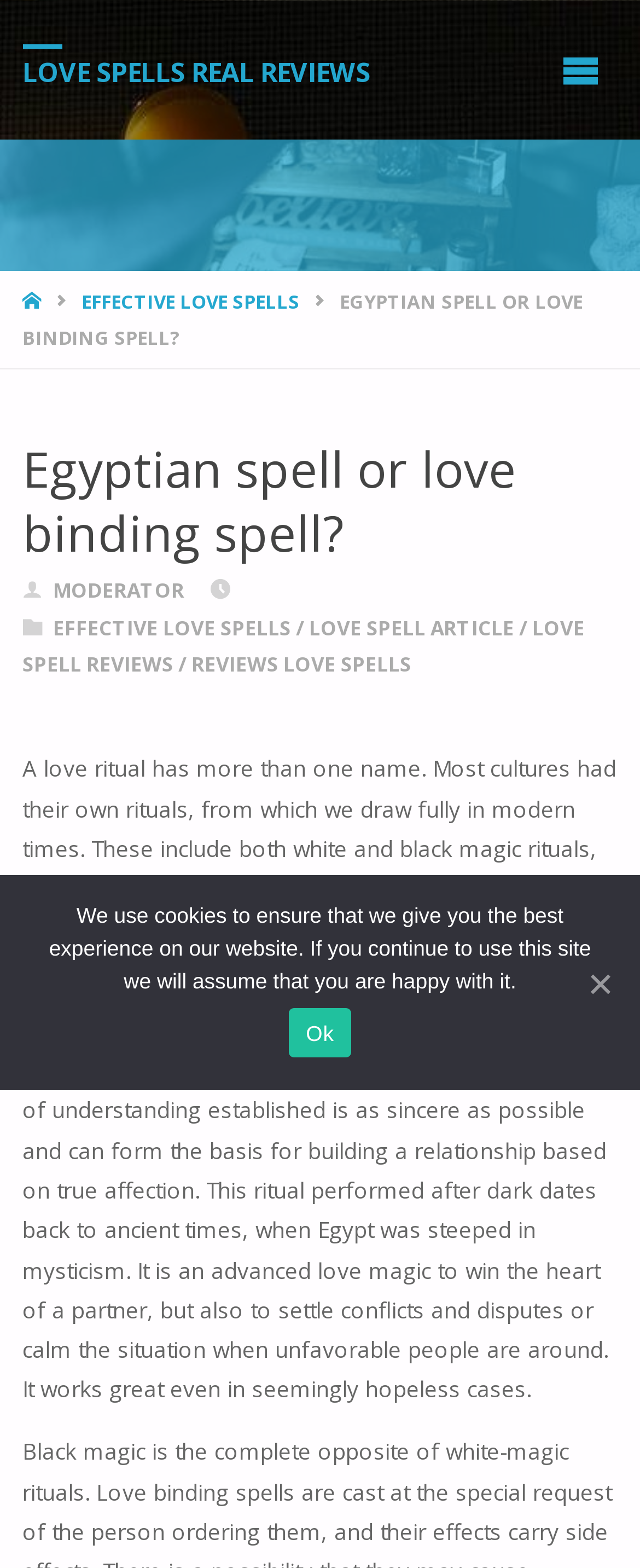Please examine the image and answer the question with a detailed explanation:
What is the purpose of the ritual performed after dark?

According to the webpage, the ritual performed after dark, which dates back to ancient times, is not only to win the heart of a partner but also to settle conflicts and disputes or calm the situation when unfavorable people are around.